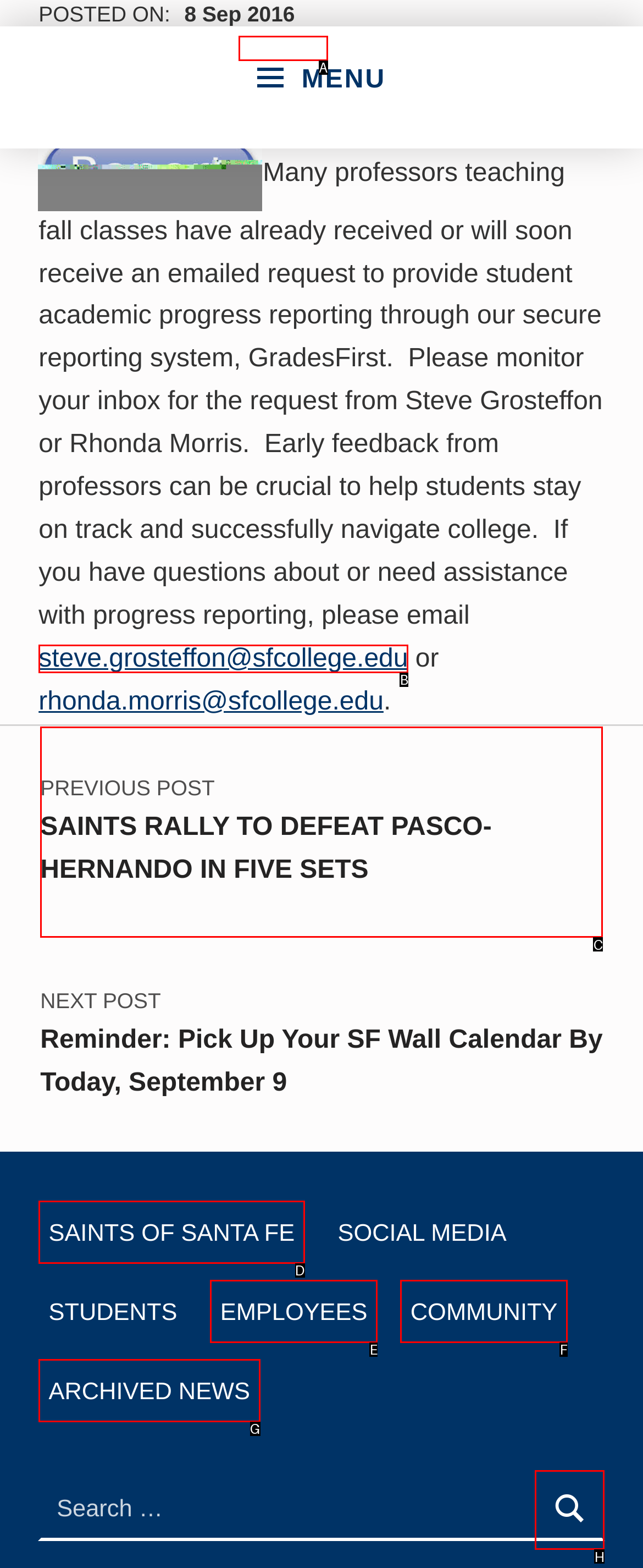Based on the description: Saints of Santa Fe, find the HTML element that matches it. Provide your answer as the letter of the chosen option.

D